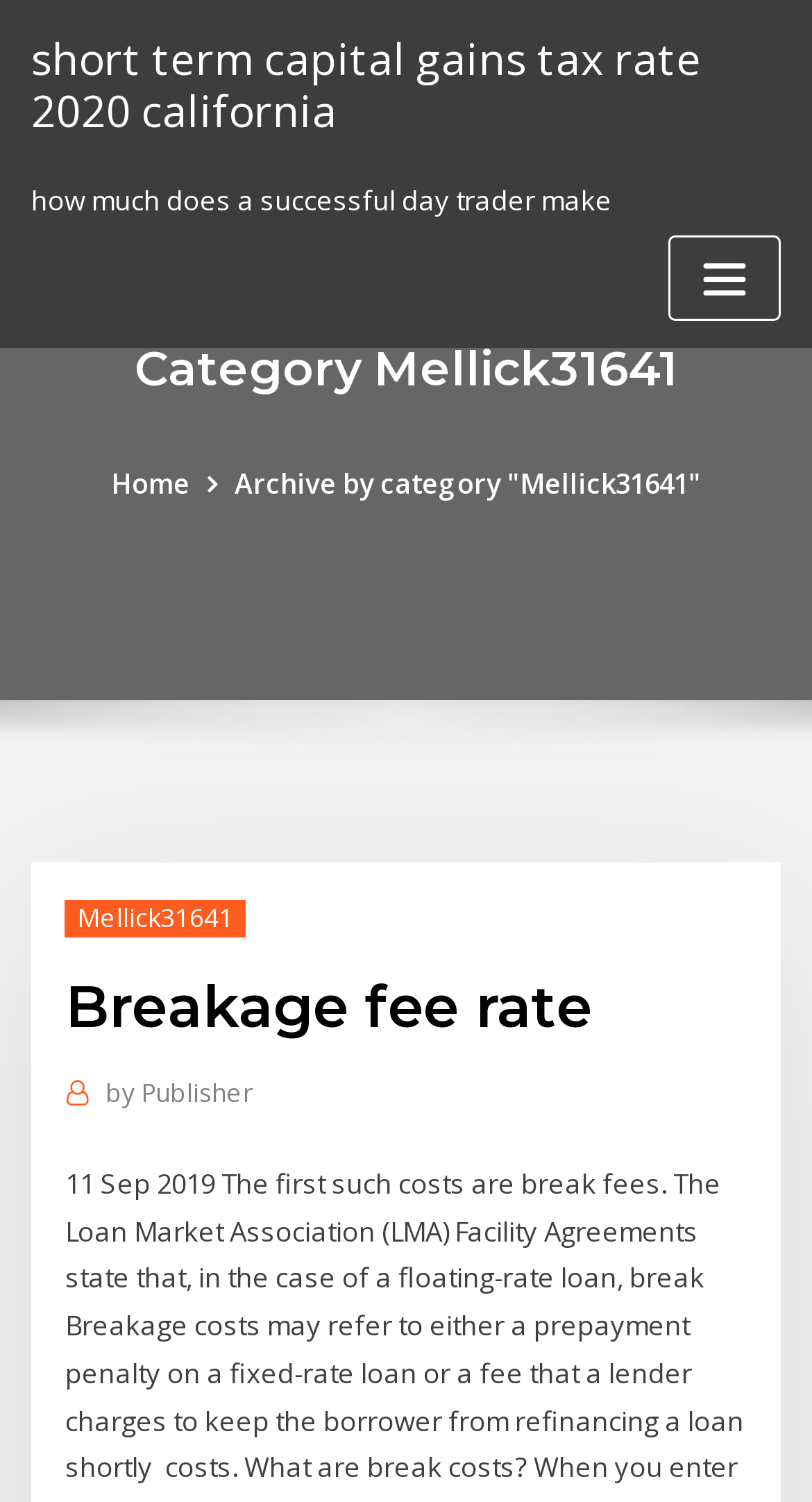Find the bounding box coordinates corresponding to the UI element with the description: "Home". The coordinates should be formatted as [left, top, right, bottom], with values as floats between 0 and 1.

[0.137, 0.309, 0.234, 0.334]